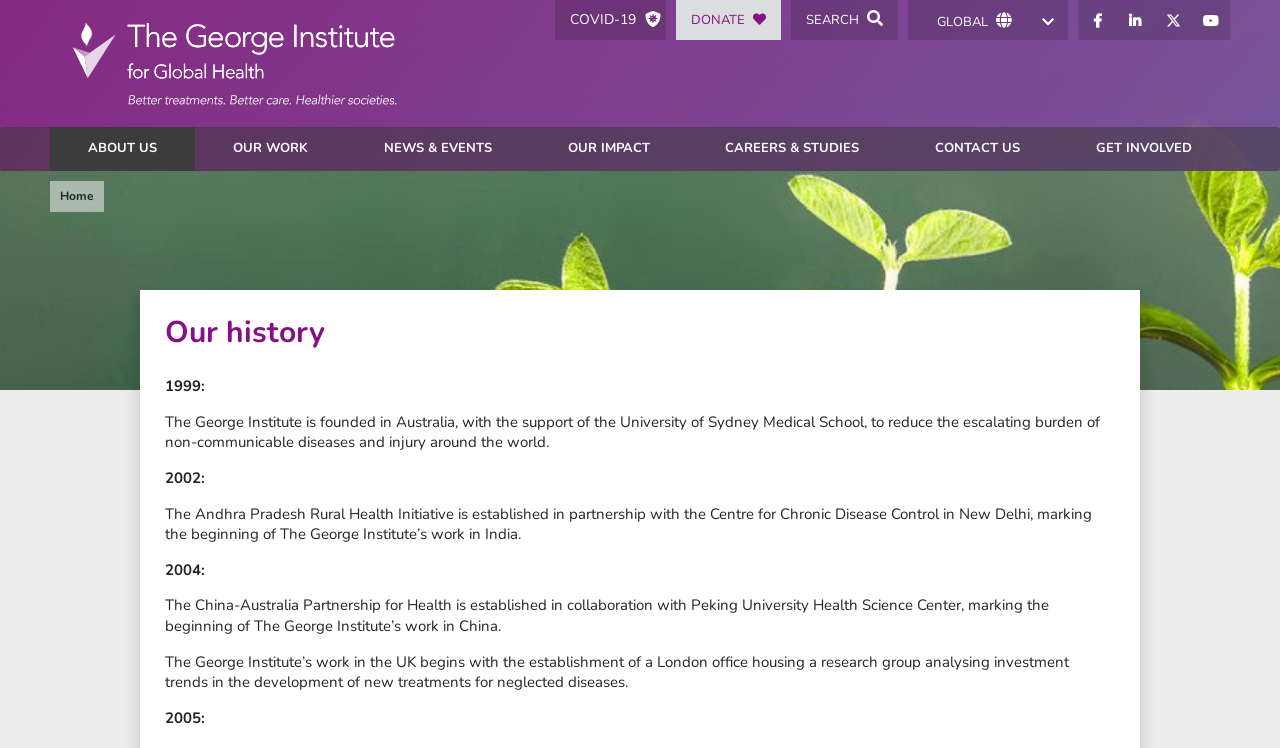How many social media links are displayed?
Based on the screenshot, provide your answer in one word or phrase.

4